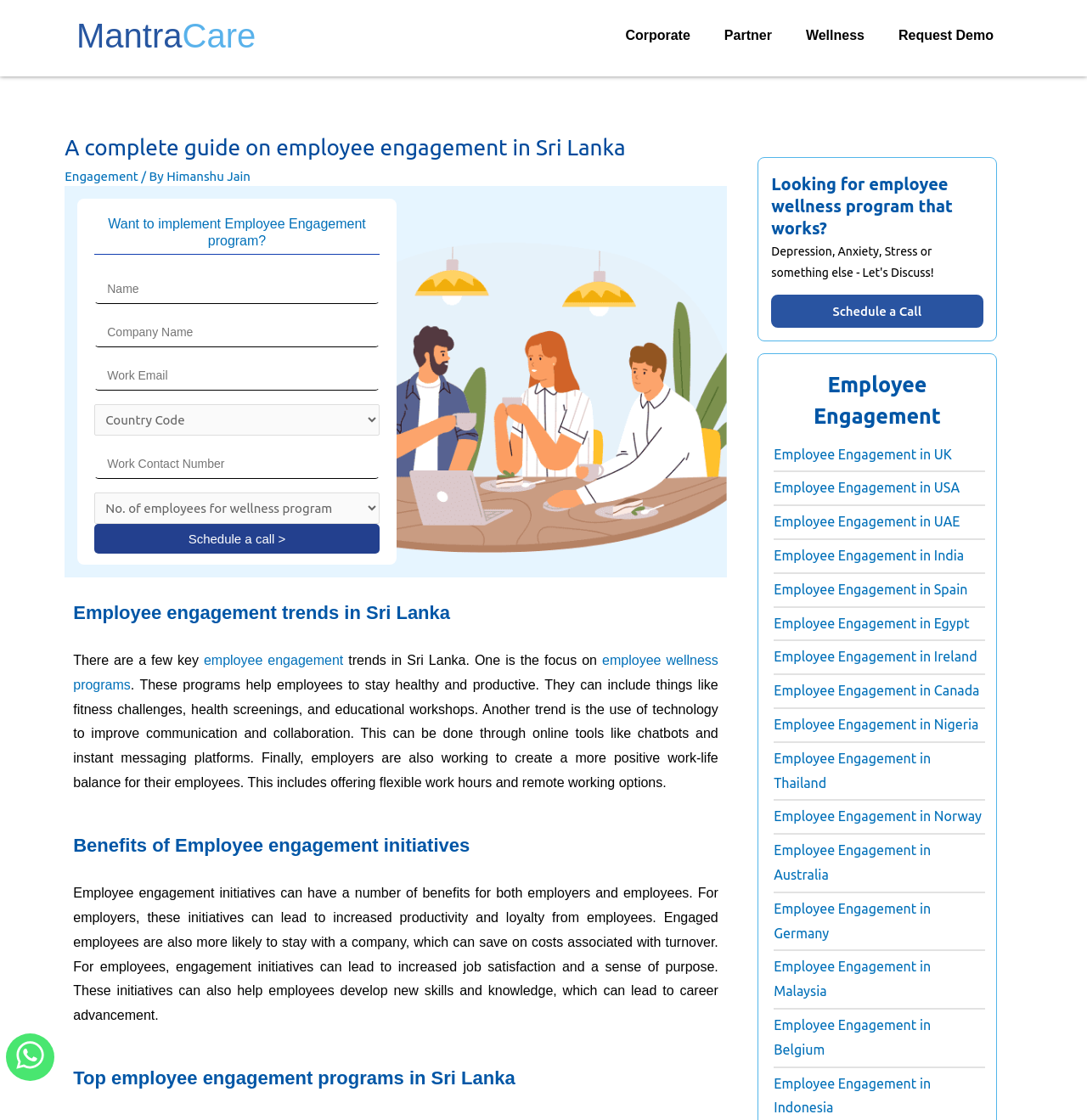Identify the headline of the webpage and generate its text content.

A complete guide on employee engagement in Sri Lanka